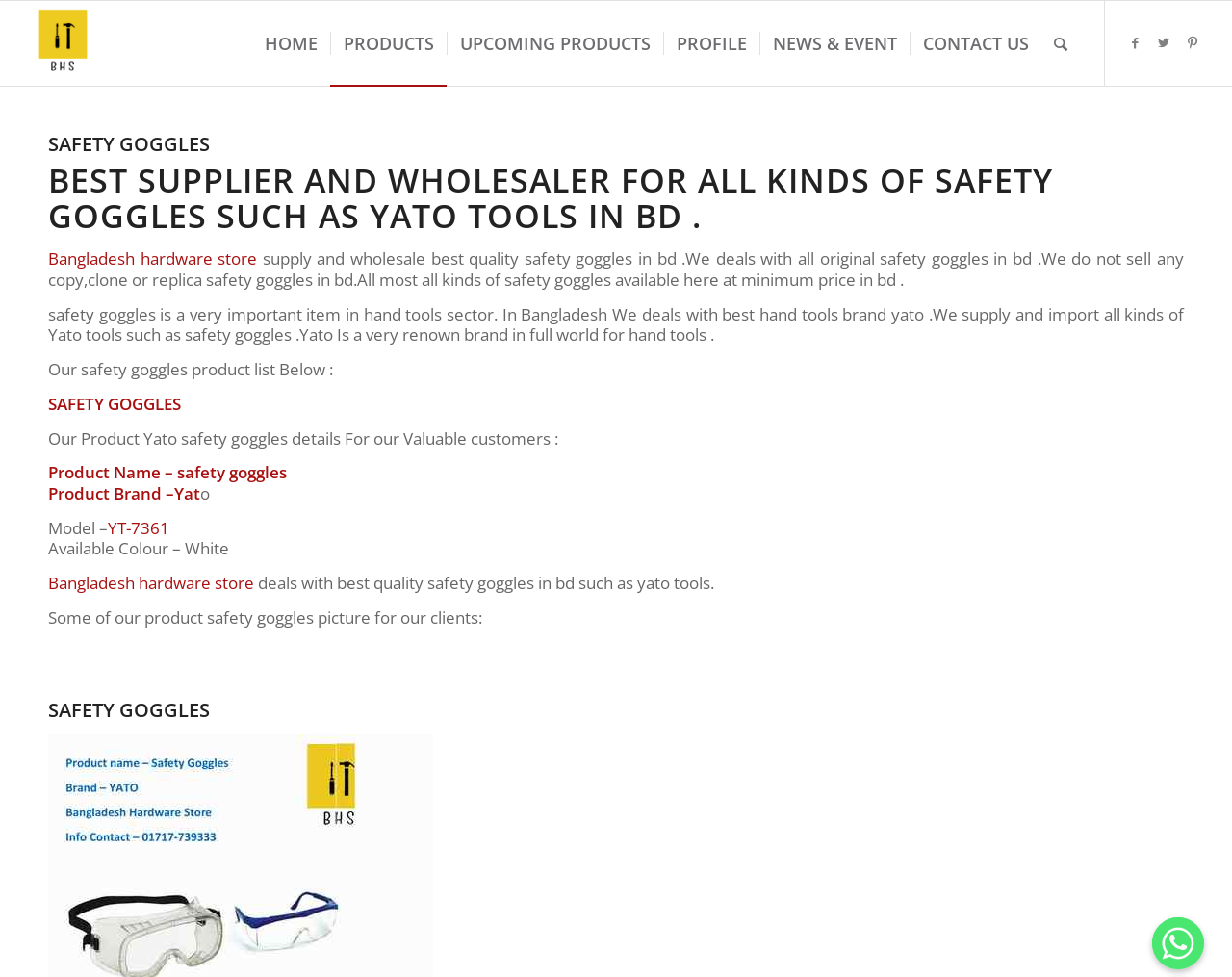Locate the bounding box coordinates of the clickable element to fulfill the following instruction: "Click on HOME". Provide the coordinates as four float numbers between 0 and 1 in the format [left, top, right, bottom].

[0.205, 0.001, 0.268, 0.088]